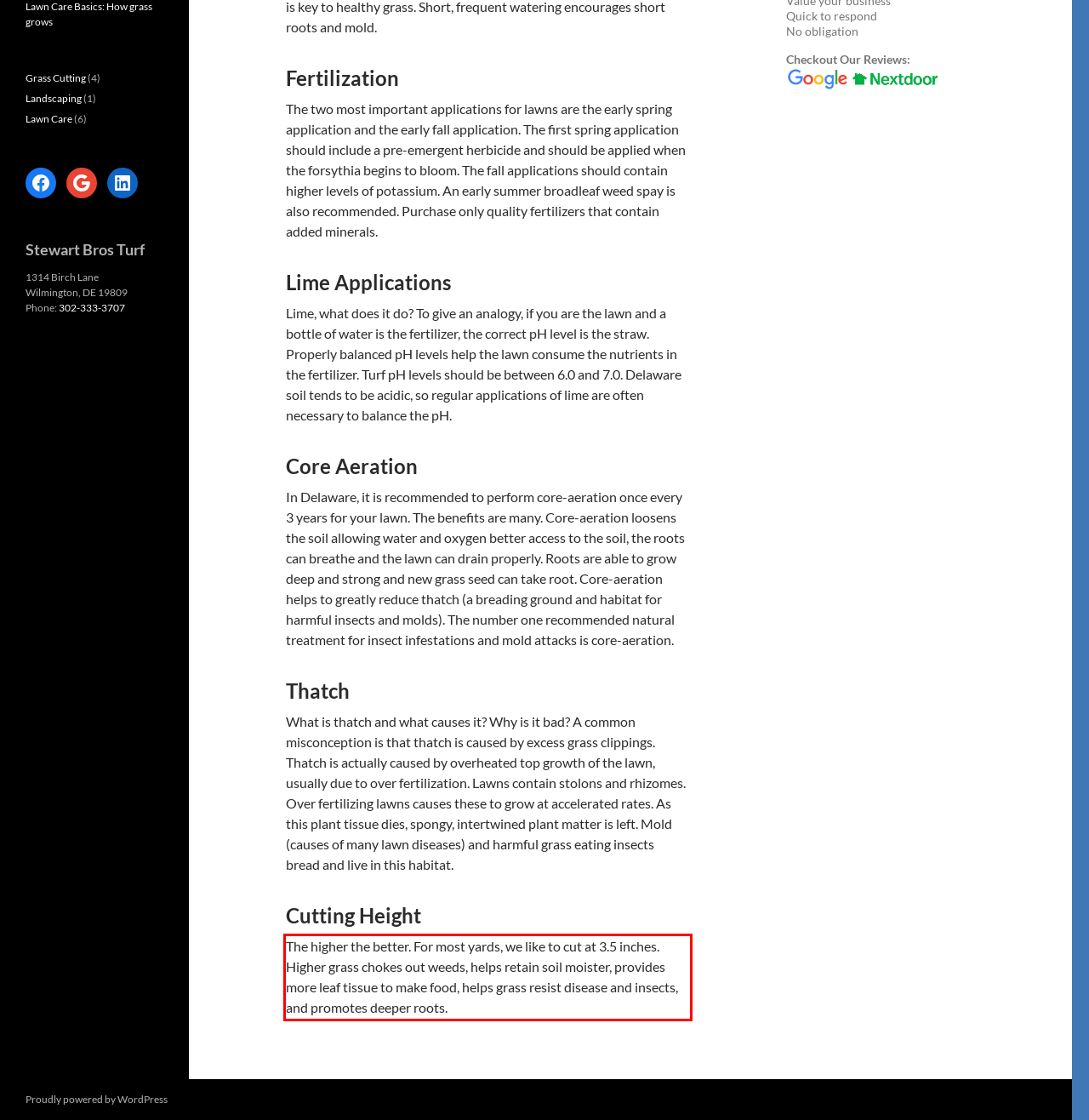There is a screenshot of a webpage with a red bounding box around a UI element. Please use OCR to extract the text within the red bounding box.

The higher the better. For most yards, we like to cut at 3.5 inches. Higher grass chokes out weeds, helps retain soil moister, provides more leaf tissue to make food, helps grass resist disease and insects, and promotes deeper roots.